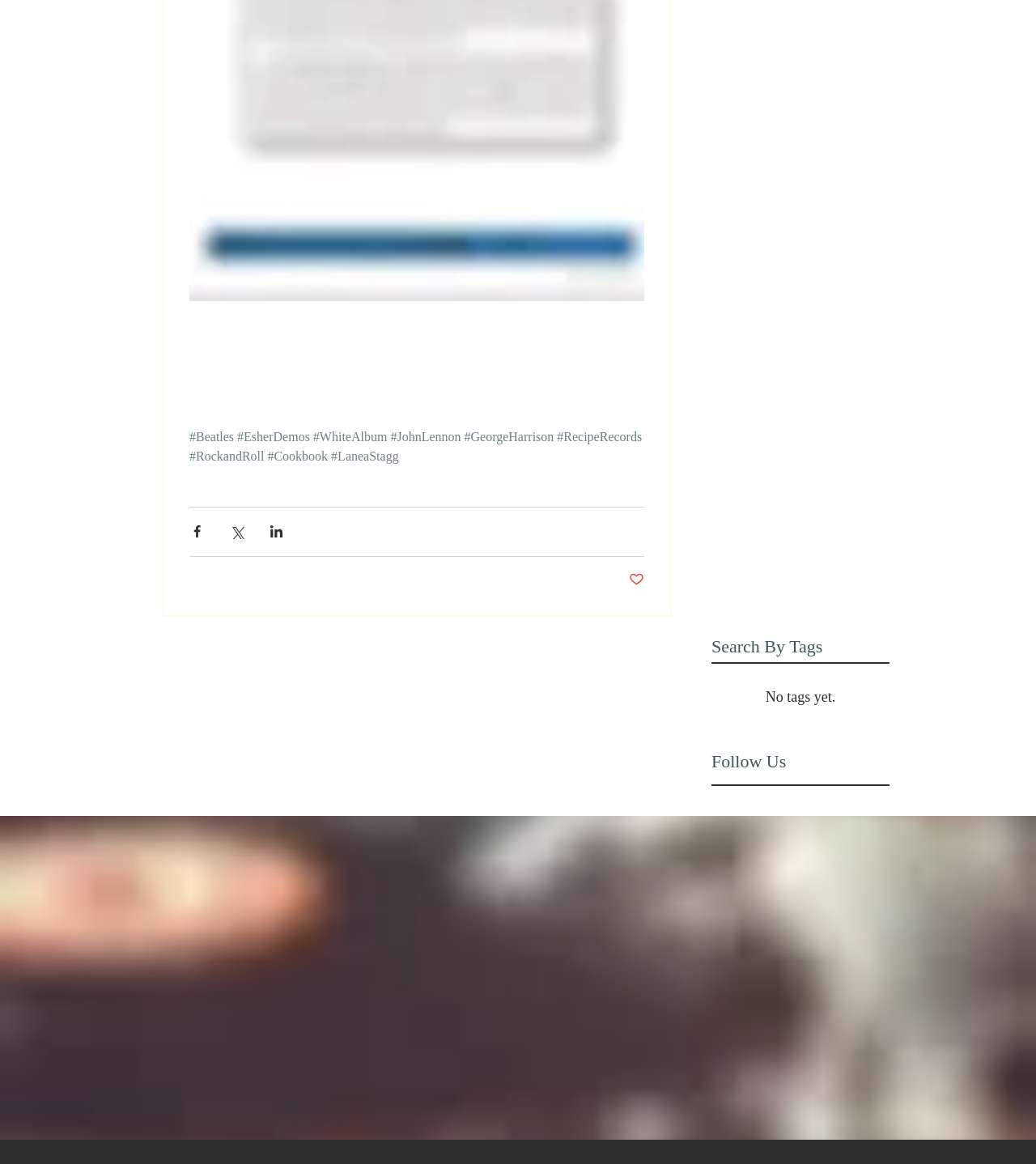What is the email address for sending inquiries to the author?
Please look at the screenshot and answer in one word or a short phrase.

staggrecipes@gmail.com